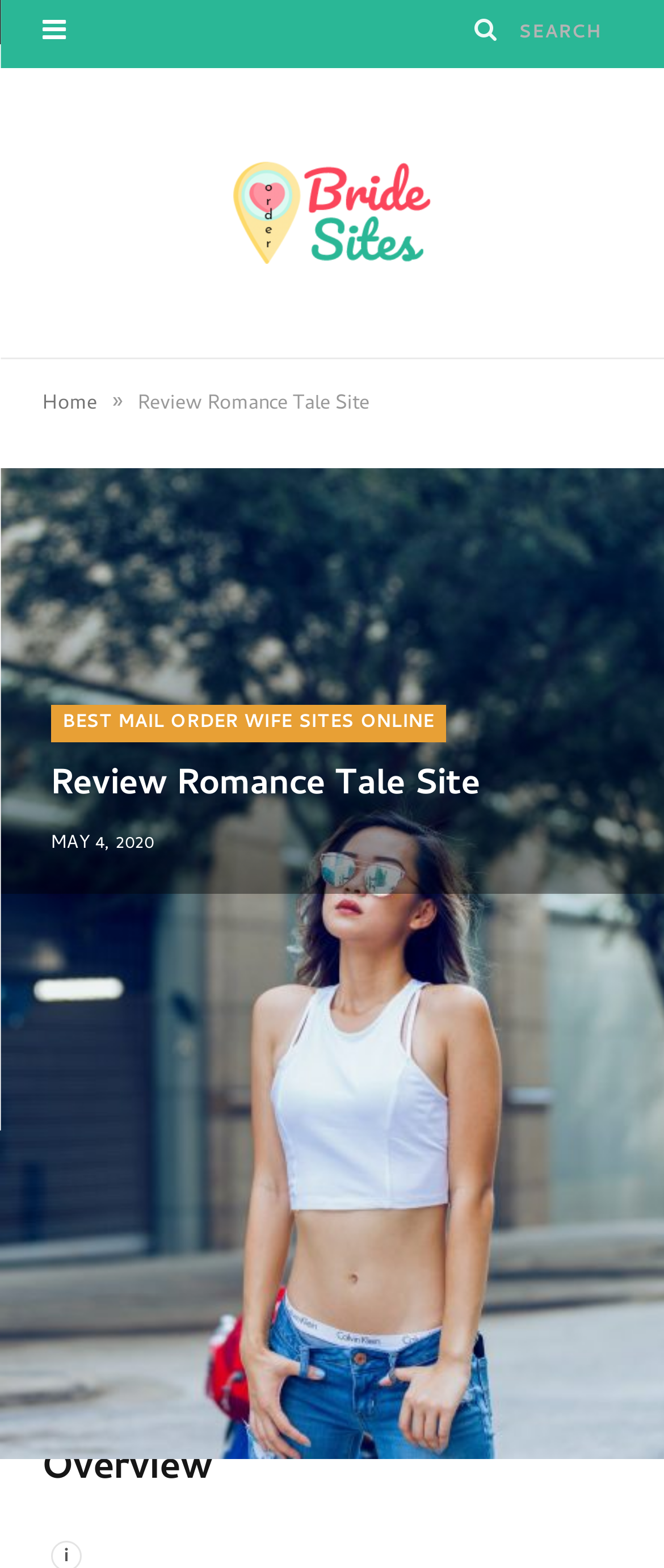Summarize the webpage with a detailed and informative caption.

This webpage is a review of Romance Tale, a dating site. At the top, there is a prominent button with a search icon and a search box next to it, allowing users to search for specific content. Below these elements, there is a link to "Mailorderbridesites" accompanied by an image, and another link to "Home" on the left side. 

To the right of the "Home" link, there is a static text "»" followed by a heading "Review Romance Tale Site". Below this heading, there is a link to "BEST MAIL ORDER WIFE SITES ONLINE". 

The main content of the review is divided into sections, with a heading "Review Romance Tale Site" at the top. The first section is "Romance Tale Online Site Overview", which is followed by a link to "MAY 4, 2020", indicating the date of the review. 

Below the date, there is a table of contents with links to different sections of the review, including "1 Romance Tale Online Site Overview", "1.1 Main Features", "2 Pros & Cons of Online Dating on Romance Tale", "2.1 Pros", and "2.2 Cons". Each of these links is positioned below the previous one, forming a vertical list.